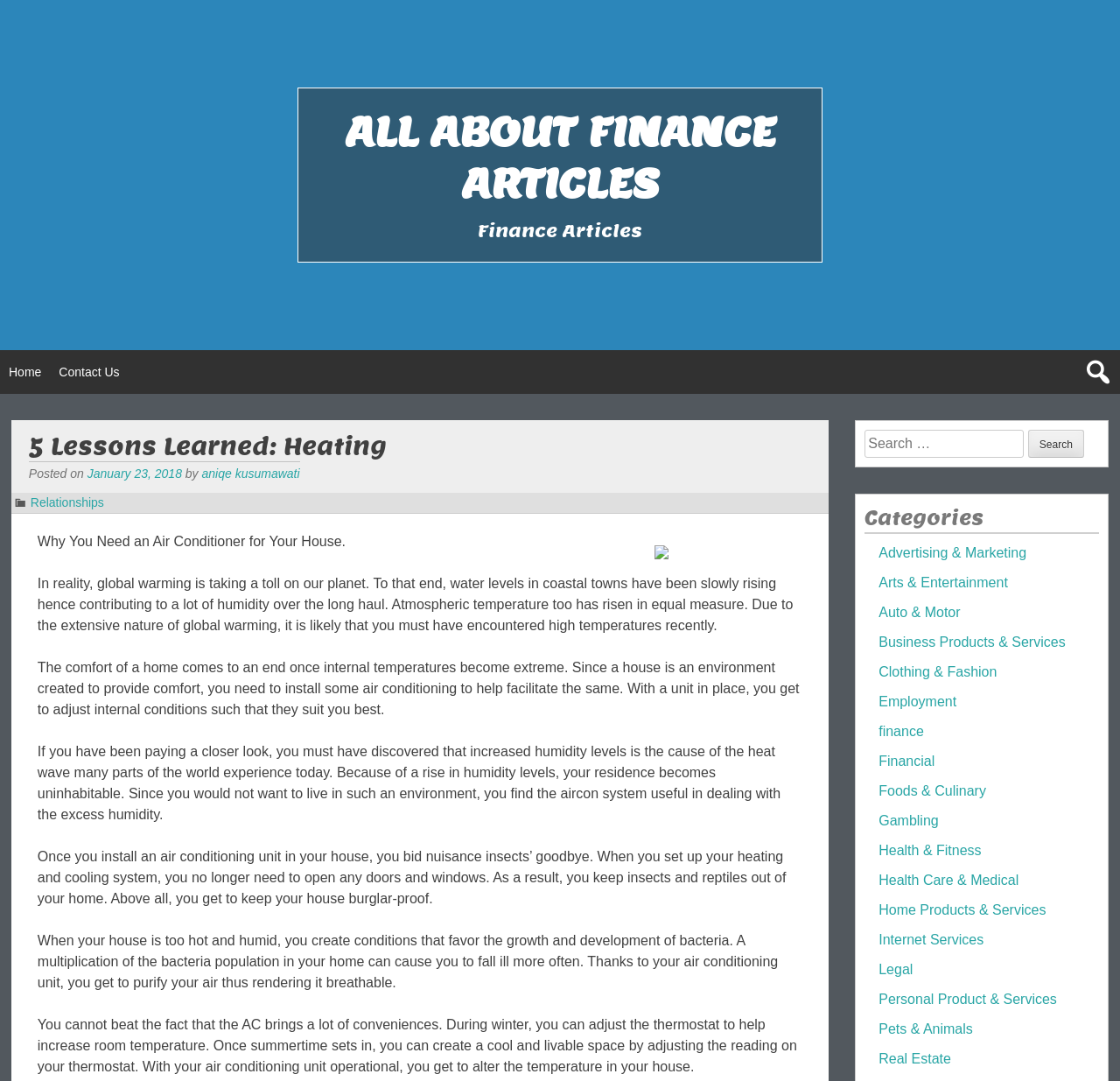Point out the bounding box coordinates of the section to click in order to follow this instruction: "Search for a topic".

[0.772, 0.398, 0.981, 0.424]